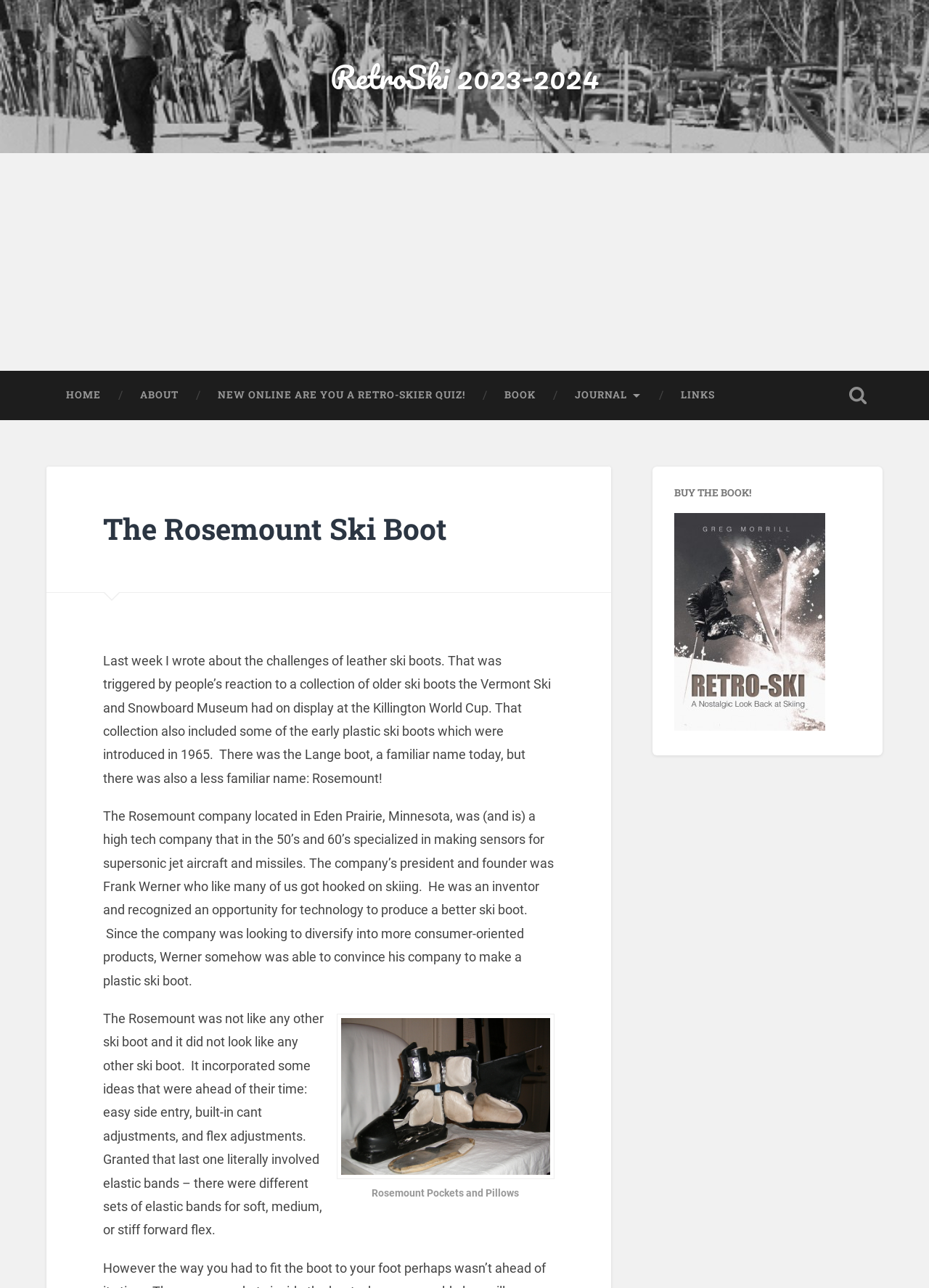Please find the bounding box for the UI component described as follows: "parent_node: Rosemount Pockets and Pillows".

[0.362, 0.906, 0.597, 0.918]